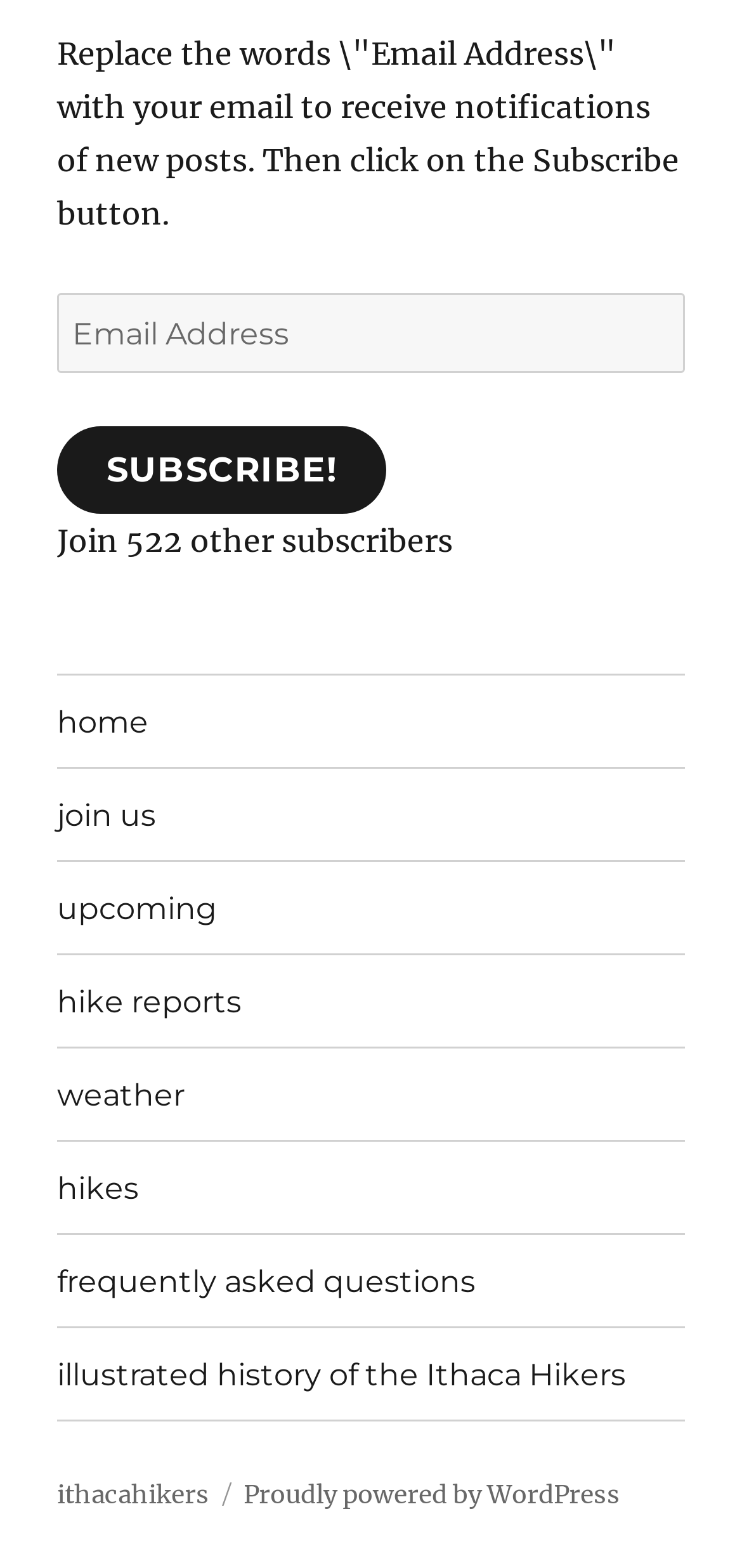Please identify the bounding box coordinates of the region to click in order to complete the given instruction: "go to related products". The coordinates should be four float numbers between 0 and 1, i.e., [left, top, right, bottom].

None